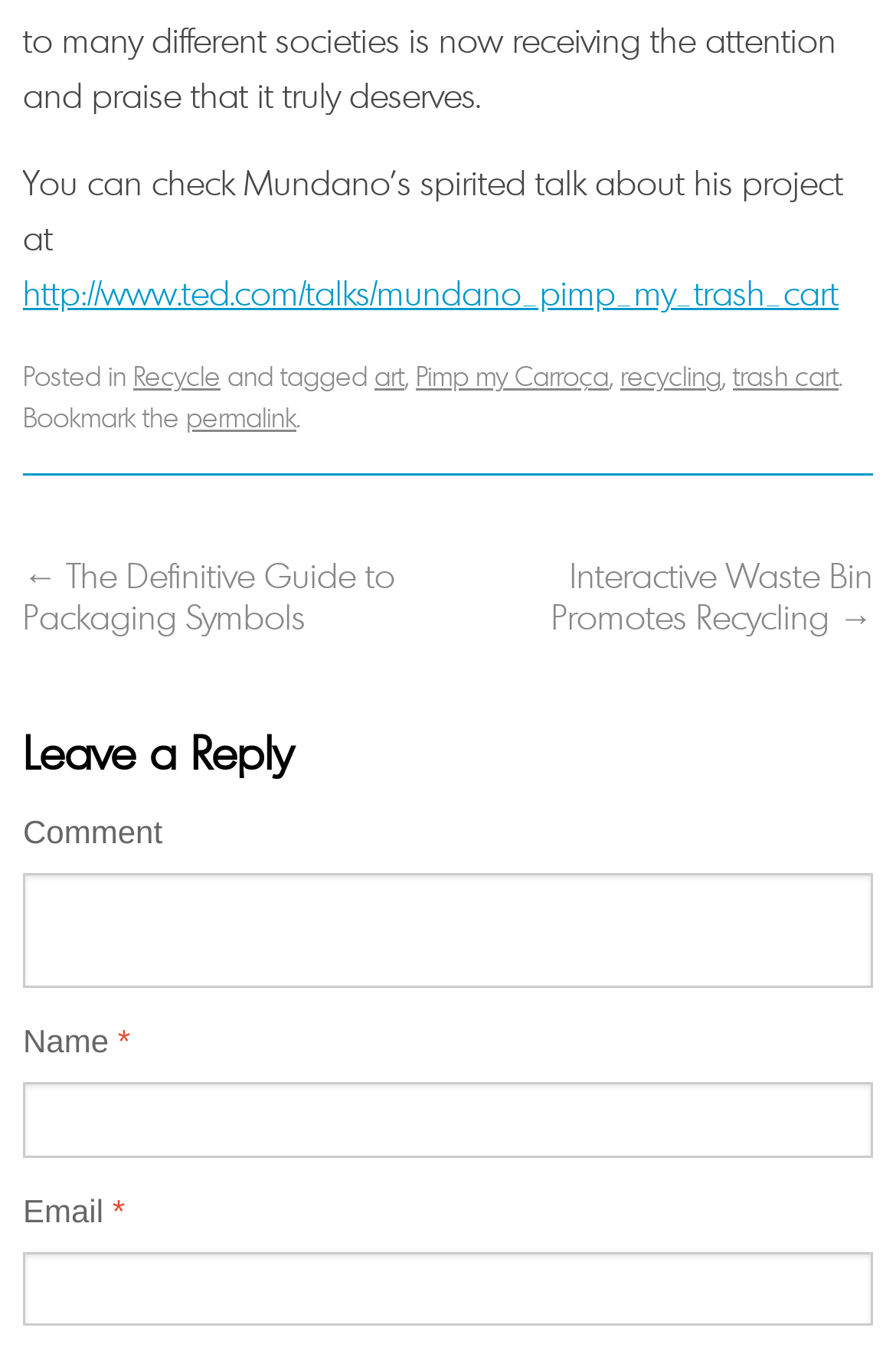What is the title of the previous post?
Observe the image and answer the question with a one-word or short phrase response.

The Definitive Guide to Packaging Symbols